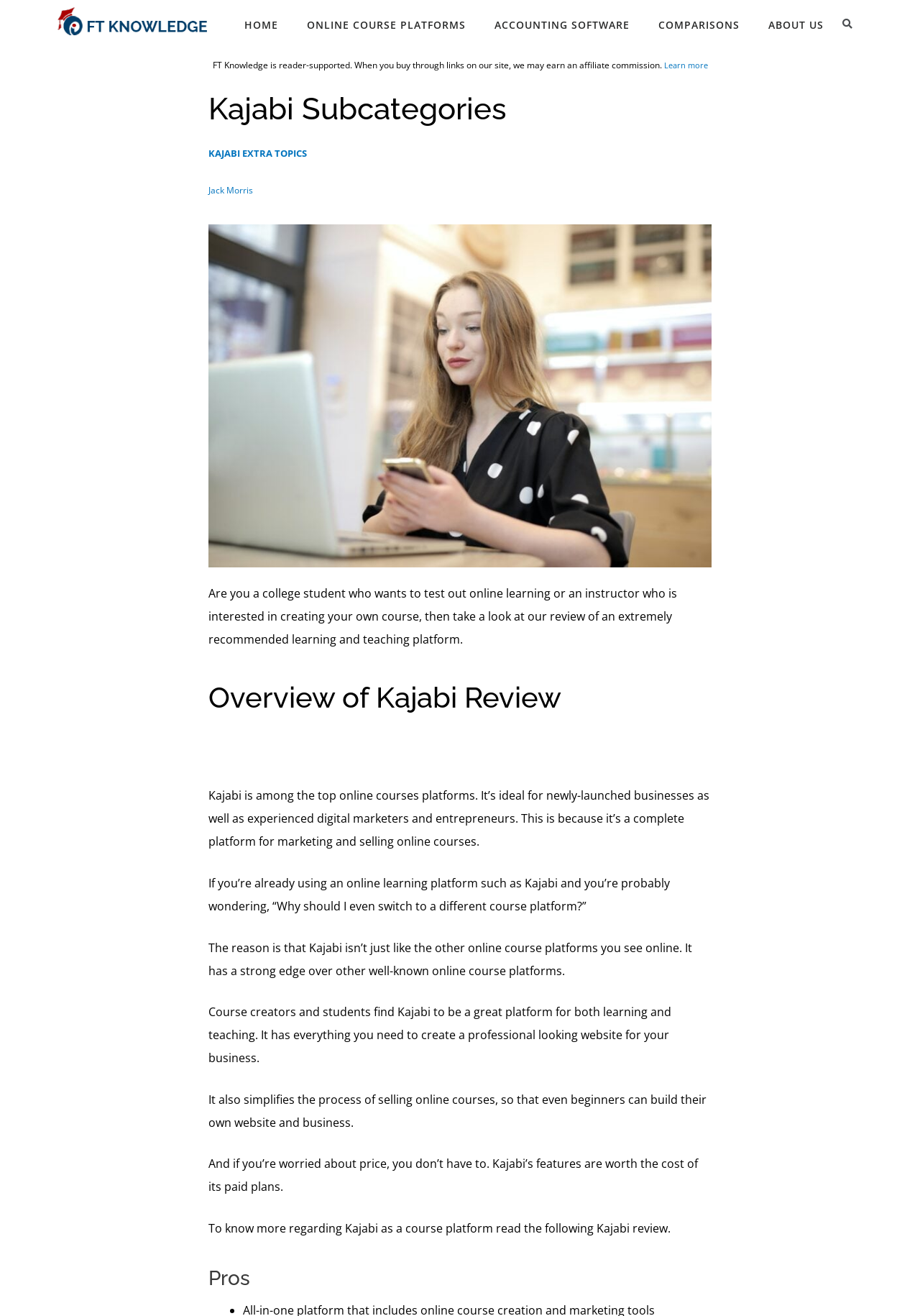Describe all significant elements and features of the webpage.

The webpage is about Kajabi Subcategories, with a focus on reviewing the online course platform. At the top left, there is a logo image with a link to the HeaderLogo. Below the logo, there is a navigation menu with links to HOME, ONLINE COURSE PLATFORMS, ACCOUNTING SOFTWARE, COMPARISONS, and ABOUT US. To the right of the navigation menu, there is a search bar with a "Search" label.

Below the navigation menu, there is a disclaimer text stating that the website earns an affiliate commission when visitors buy through links on the site. Next to the disclaimer, there is a "Learn more" link.

The main content of the webpage starts with a heading "Kajabi Subcategories" followed by a navigation breadcrumbs section with a link to "KAJABI EXTRA TOPICS". Below the breadcrumbs, there is a link to "Jack Morris" and an image related to Kajabi review.

The main article begins with a brief introduction to Kajabi, stating that it is a recommended learning and teaching platform. The article is divided into sections, with headings such as "Overview of Kajabi Review Kajabi Subcategories" and "Pros". The content discusses the benefits of using Kajabi, including its suitability for newly-launched businesses and experienced digital marketers, its complete platform for marketing and selling online courses, and its ease of use for creating a professional-looking website.

Throughout the article, there are several paragraphs of text that provide more information about Kajabi's features and advantages. The text is organized in a clear and readable format, with headings and paragraphs that make it easy to follow.